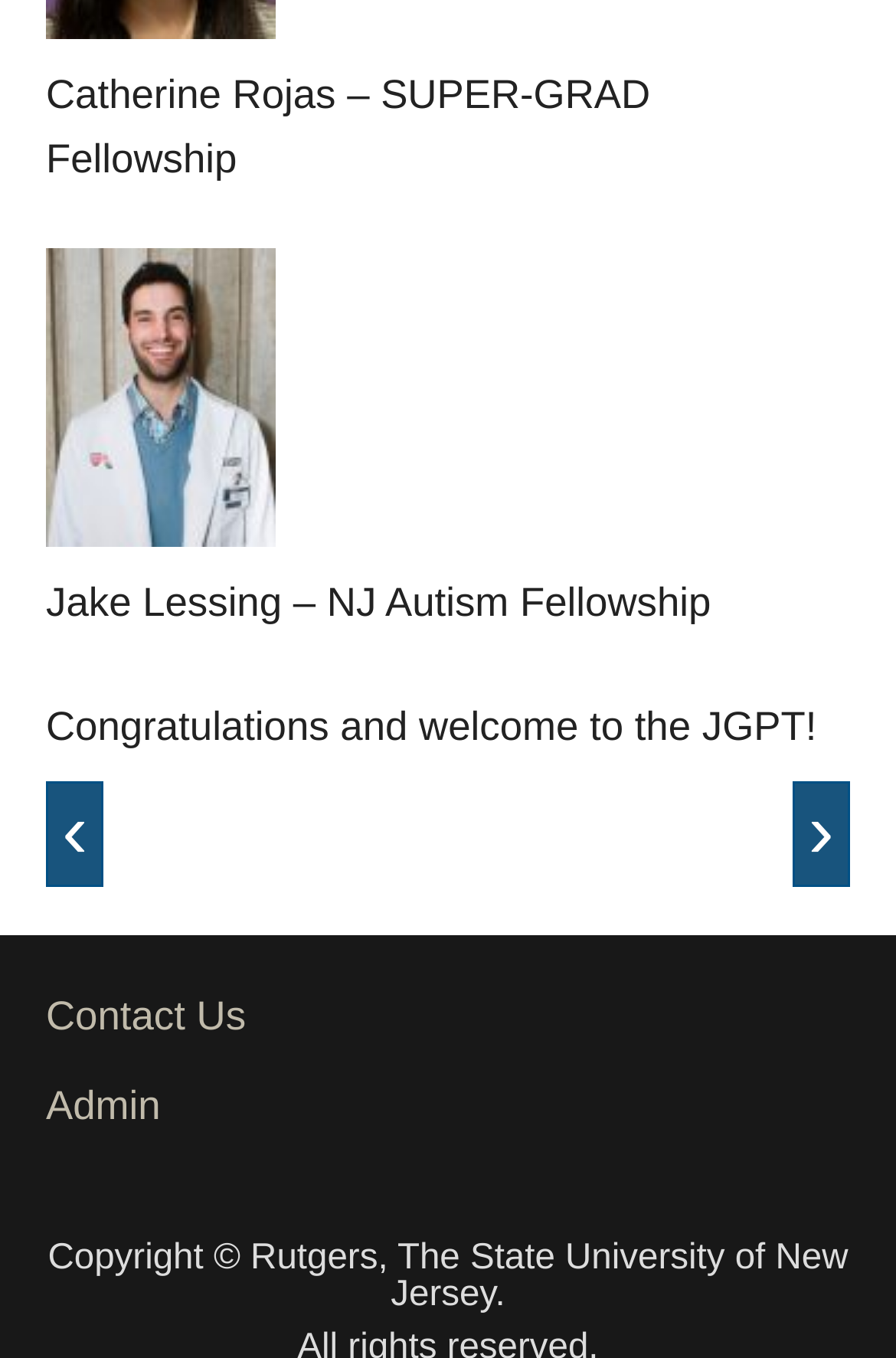Answer the question below with a single word or a brief phrase: 
What is the name of the fellowship mentioned in the first text?

SUPER-GRAD Fellowship